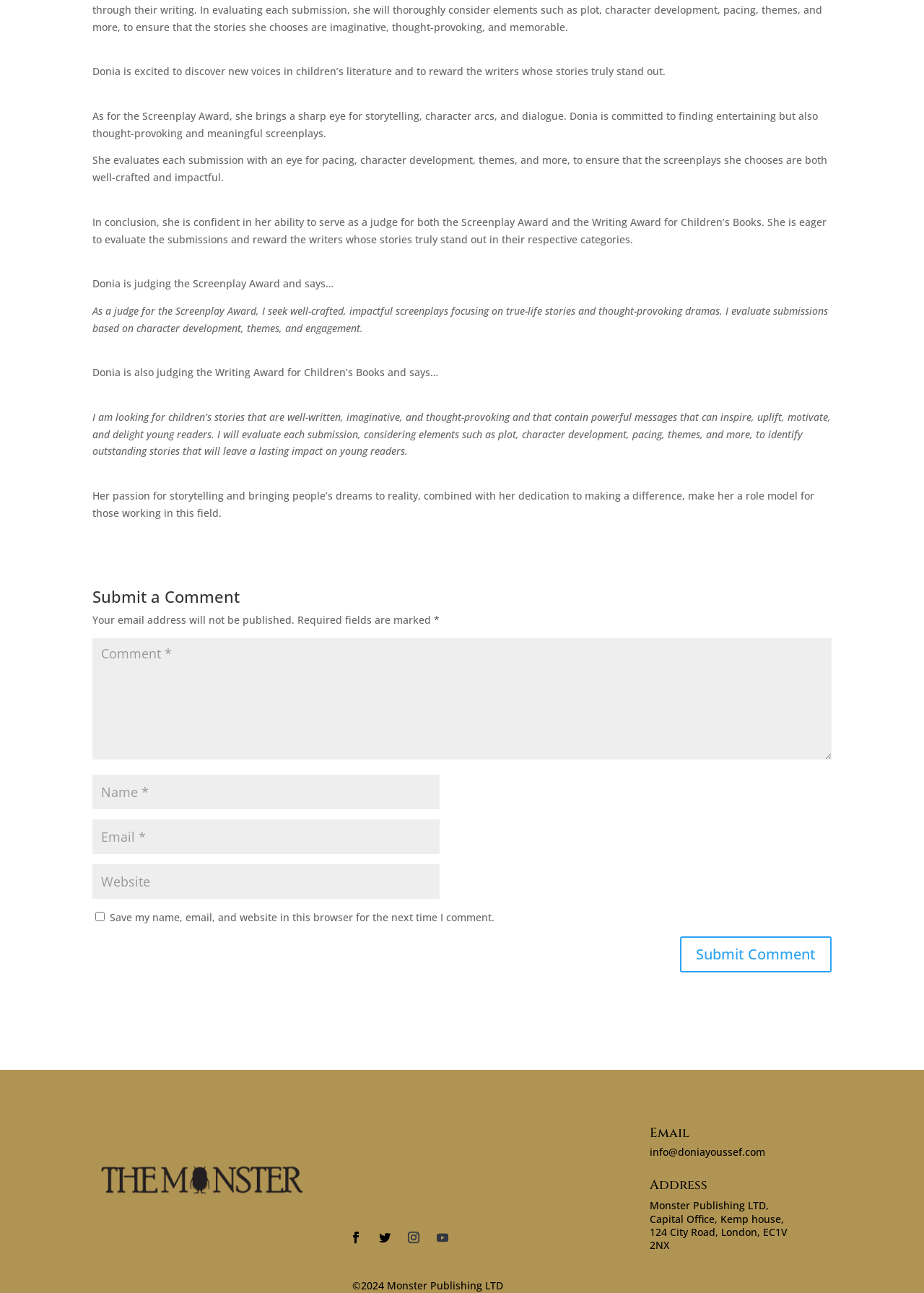Determine the coordinates of the bounding box that should be clicked to complete the instruction: "Send an email". The coordinates should be represented by four float numbers between 0 and 1: [left, top, right, bottom].

[0.703, 0.886, 0.828, 0.896]